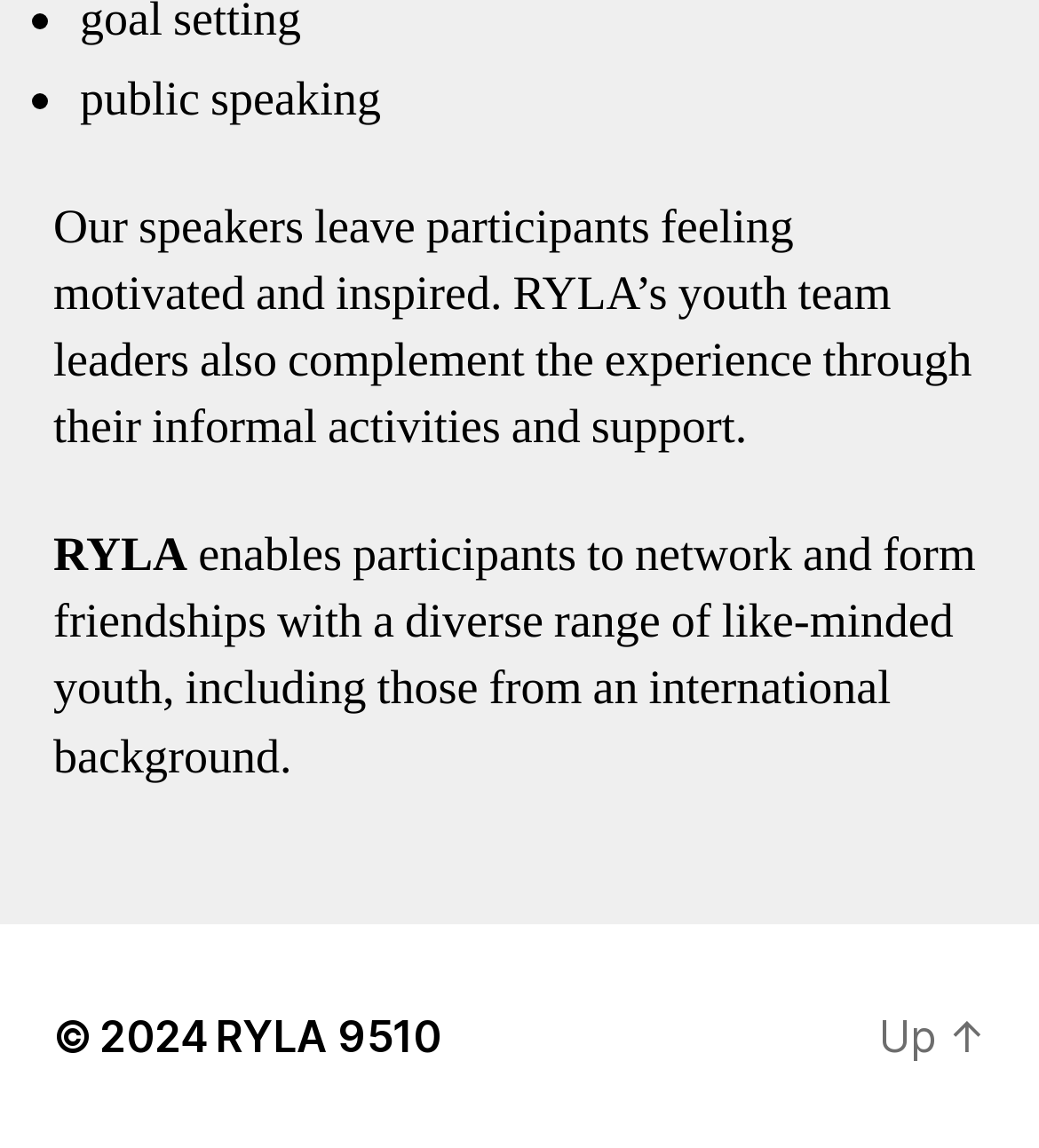Please use the details from the image to answer the following question comprehensively:
How many links are there at the bottom of the webpage?

There are three links at the bottom of the webpage: 'RYLA 9510', 'Up', and the copyright link.